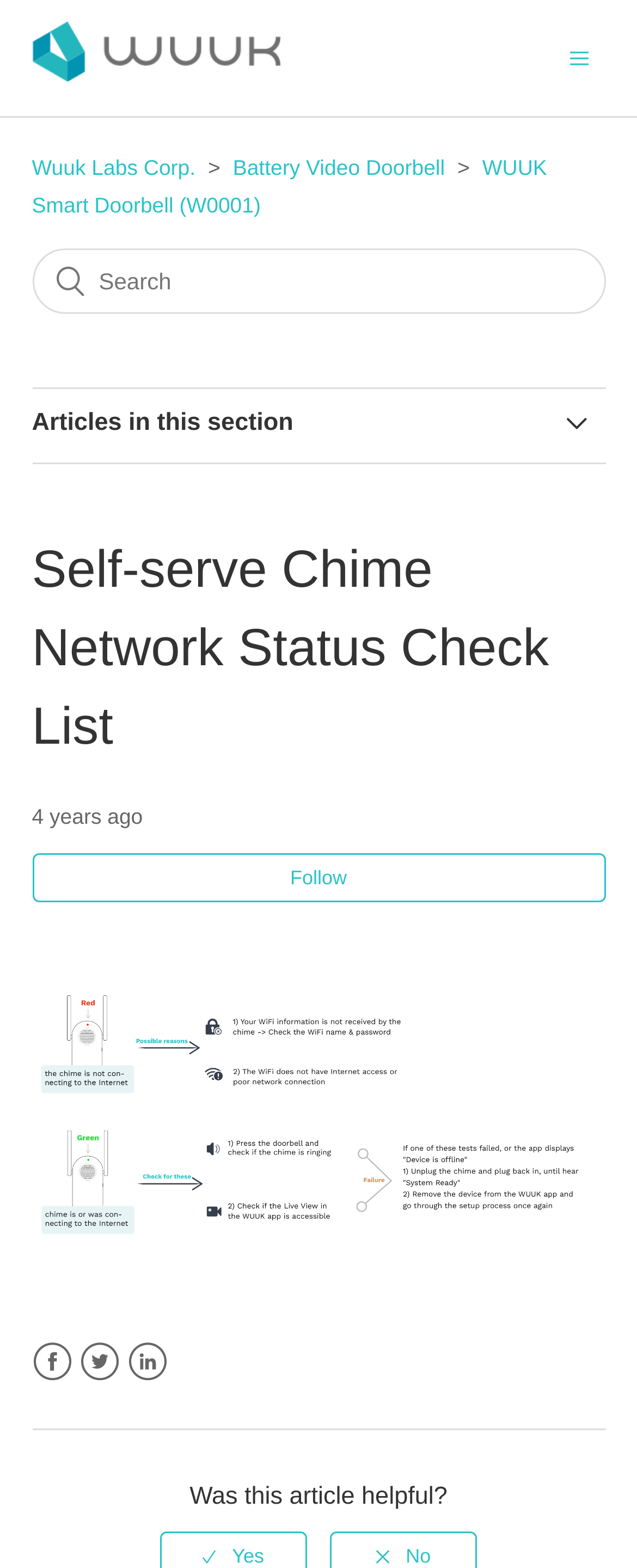Give a detailed account of the webpage.

This webpage is a help center page for Wuuk Labs Corp., specifically focused on self-serve Chime Network Status Check List. At the top left, there is a link to the Wuuk Labs Corp. Help Center home page, accompanied by an image. On the top right, there is a toggle navigation menu button. 

Below the top section, there is a navigation menu with three list items: Wuuk Labs Corp., Battery Video Doorbell, and WUUK Smart Doorbell (W0001), each containing a link. 

To the right of the navigation menu, there is a search box. Below the search box, there is a heading "Articles in this section" followed by a list of 11 links to various articles related to doorbell and chime issues, such as battery life, motion detection, and troubleshooting. 

Further down, there is a section with a heading "Self-serve Chime Network Status Check List" and a time stamp indicating when the article was published. Below the heading, there is a button to follow the article and an image. 

On the right side of the page, there are three social media links: Facebook, Twitter, and LinkedIn. At the very bottom of the page, there is a question "Was this article helpful?"